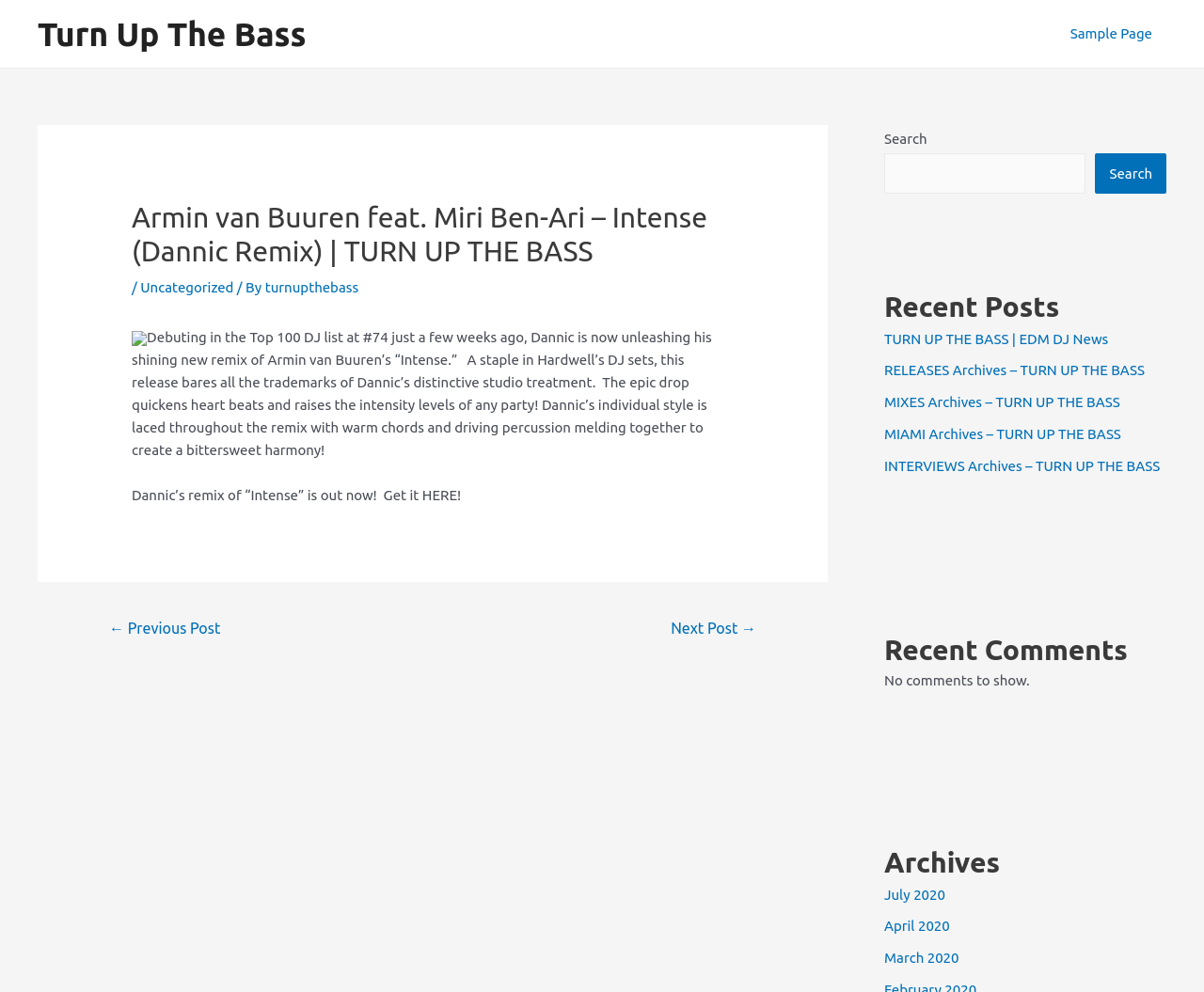Reply to the question with a single word or phrase:
What is the name of the song that Dannic remixed?

Intense